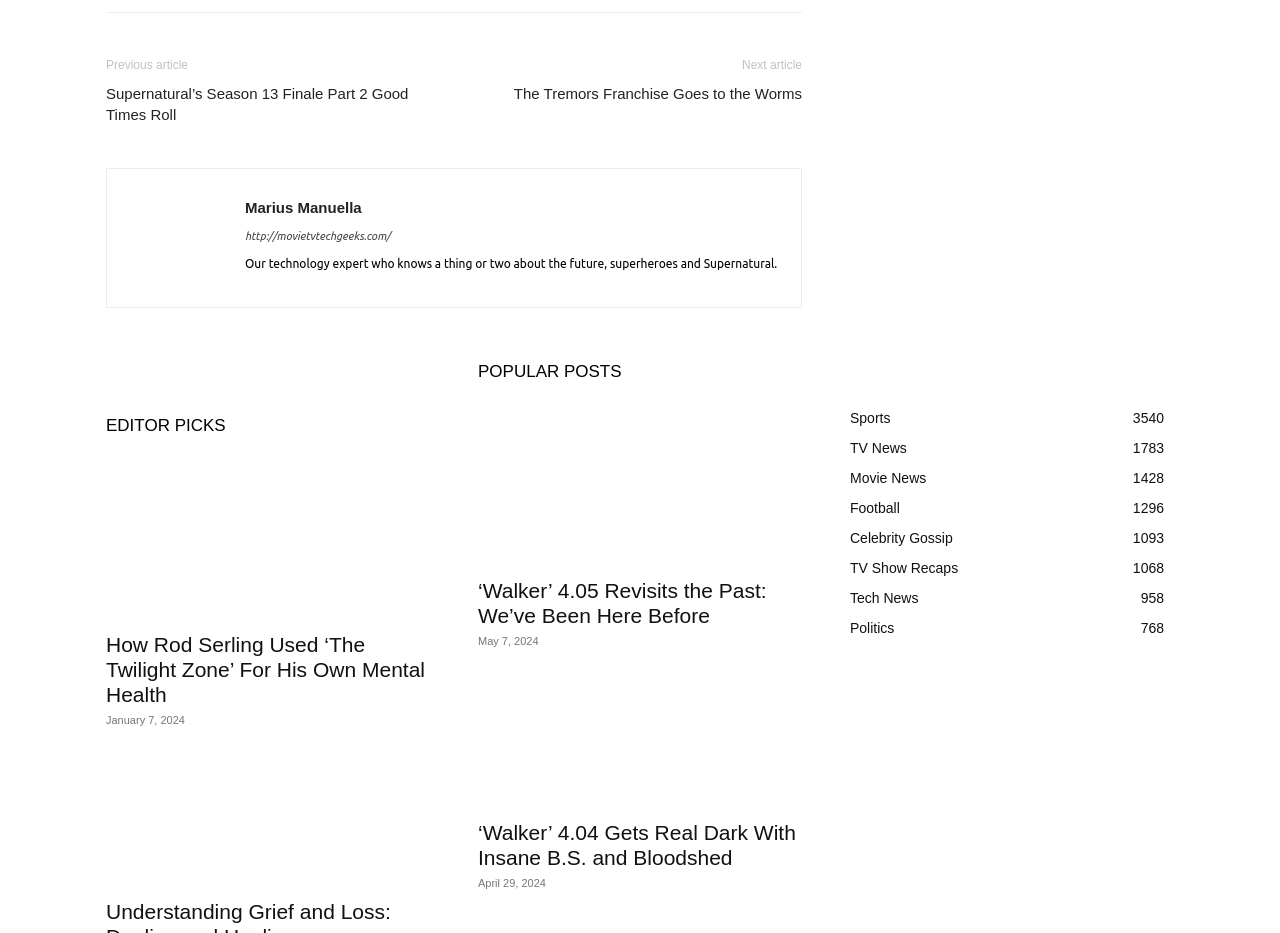What is the title of the first article under 'EDITOR PICKS'?
Please answer the question with as much detail and depth as you can.

I looked at the 'EDITOR PICKS' section and found the first article title, which is 'How Rod Serling Used ‘The Twilight Zone’ For His Own Mental Health'.